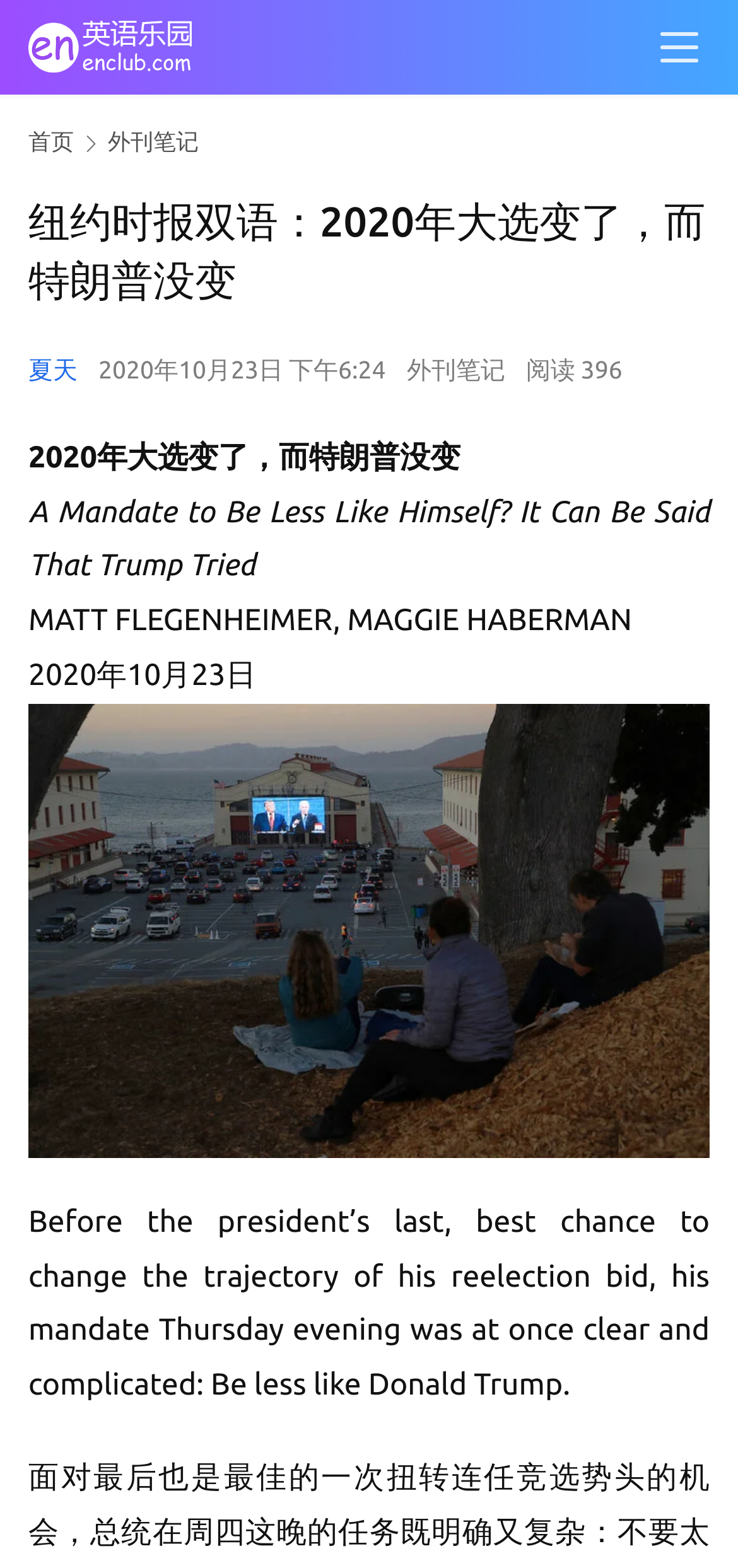Identify and provide the bounding box coordinates of the UI element described: "aria-label="Advertisement" name="aswift_0" title="Advertisement"". The coordinates should be formatted as [left, top, right, bottom], with each number being a float between 0 and 1.

None